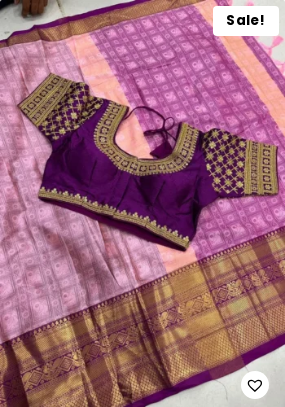Create a detailed narrative that captures the essence of the image.

The image showcases a stunning traditional Indian outfit featuring a beautifully crafted blouse in deep purple with intricate gold detailing. The blouse has an elegant neckline and short, embellished sleeves, adding a touch of royalty to the ensemble. Surrounding it is an exquisite saree, showcasing a harmonious blend of pink and golden hues, adorned with intricate patterns and rich textures. The backdrop highlights the saree's exquisite craftsmanship, making it a perfect choice for festive occasions or special gatherings. Prominently displayed is a "Sale!" tag, indicating that this elegant pair is currently available at a discounted price, inviting fashion enthusiasts to enhance their wardrobe with this timeless piece.